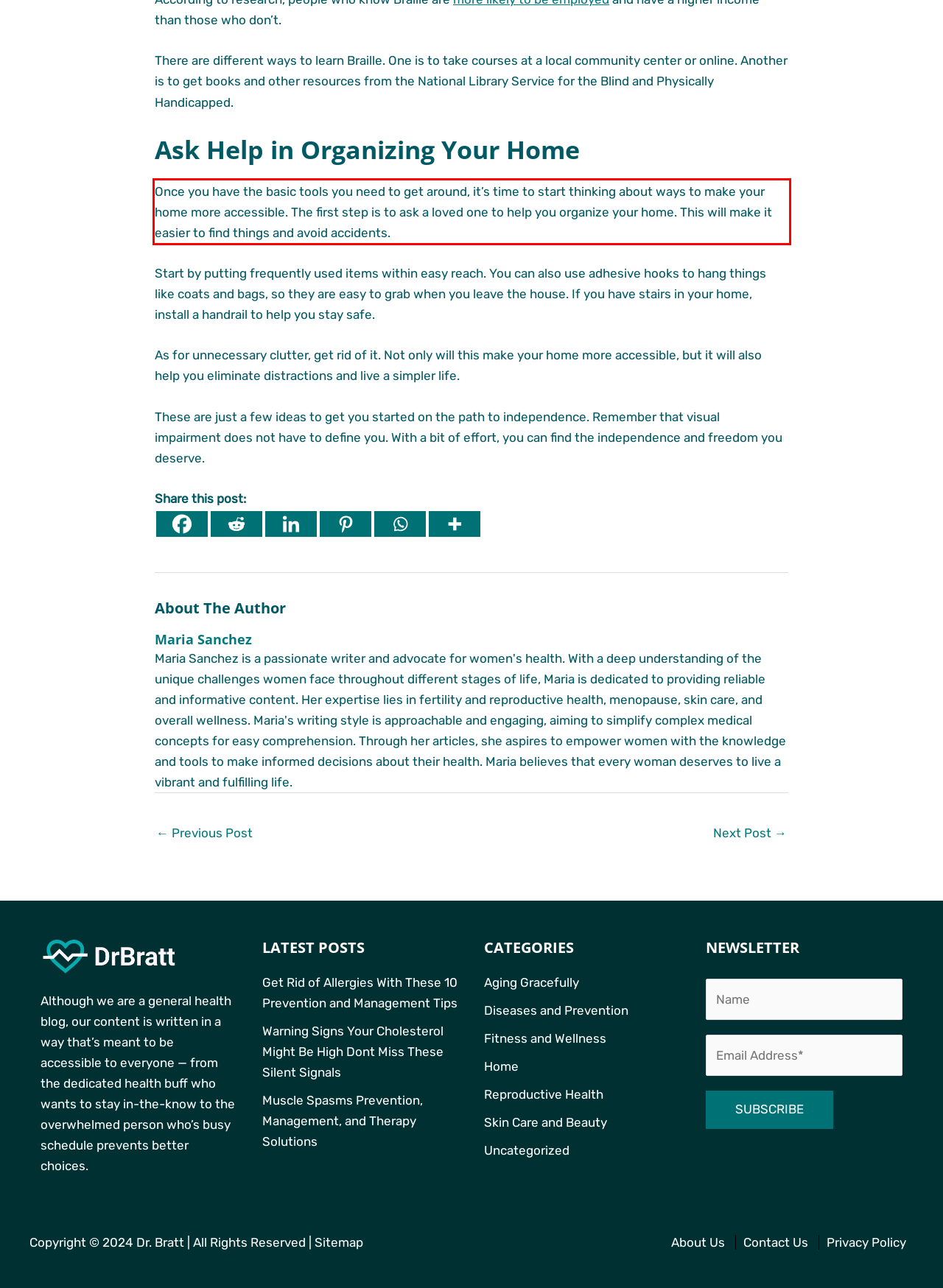Please examine the webpage screenshot containing a red bounding box and use OCR to recognize and output the text inside the red bounding box.

Once you have the basic tools you need to get around, it’s time to start thinking about ways to make your home more accessible. The first step is to ask a loved one to help you organize your home. This will make it easier to find things and avoid accidents.